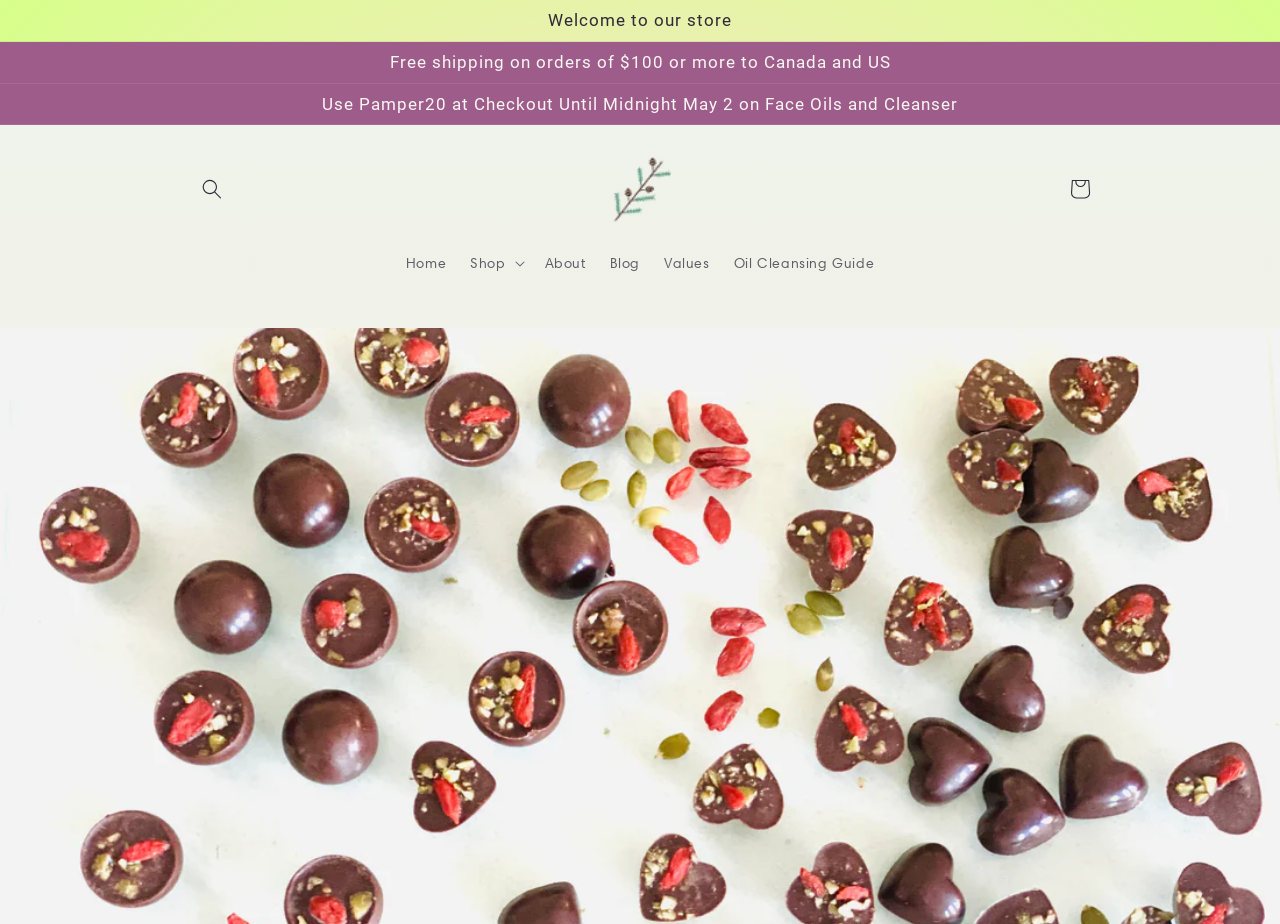Select the bounding box coordinates of the element I need to click to carry out the following instruction: "Go to the home page".

[0.308, 0.262, 0.358, 0.308]